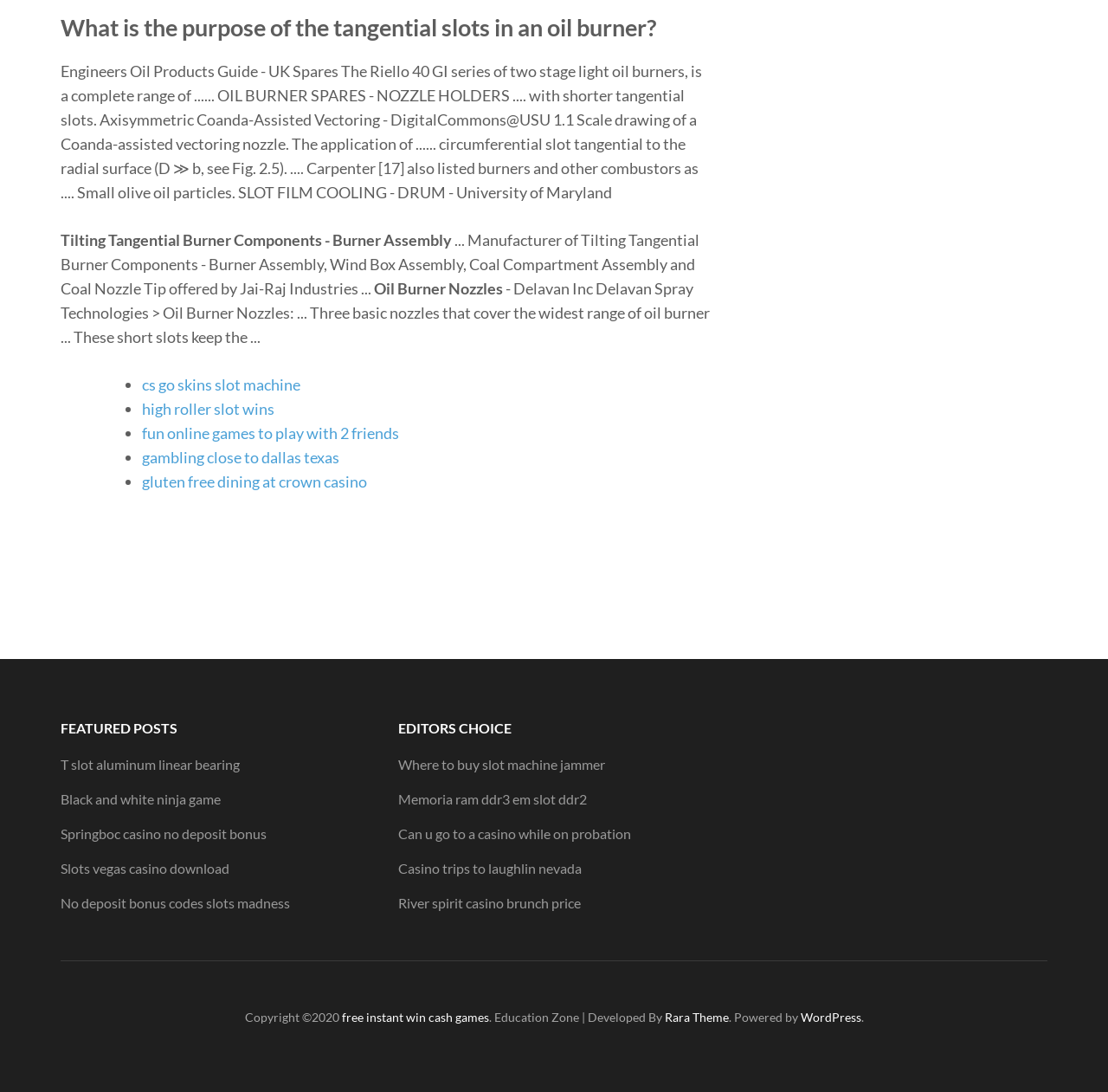For the following element description, predict the bounding box coordinates in the format (top-left x, top-left y, bottom-right x, bottom-right y). All values should be floating point numbers between 0 and 1. Description: River spirit casino brunch price

[0.359, 0.819, 0.524, 0.834]